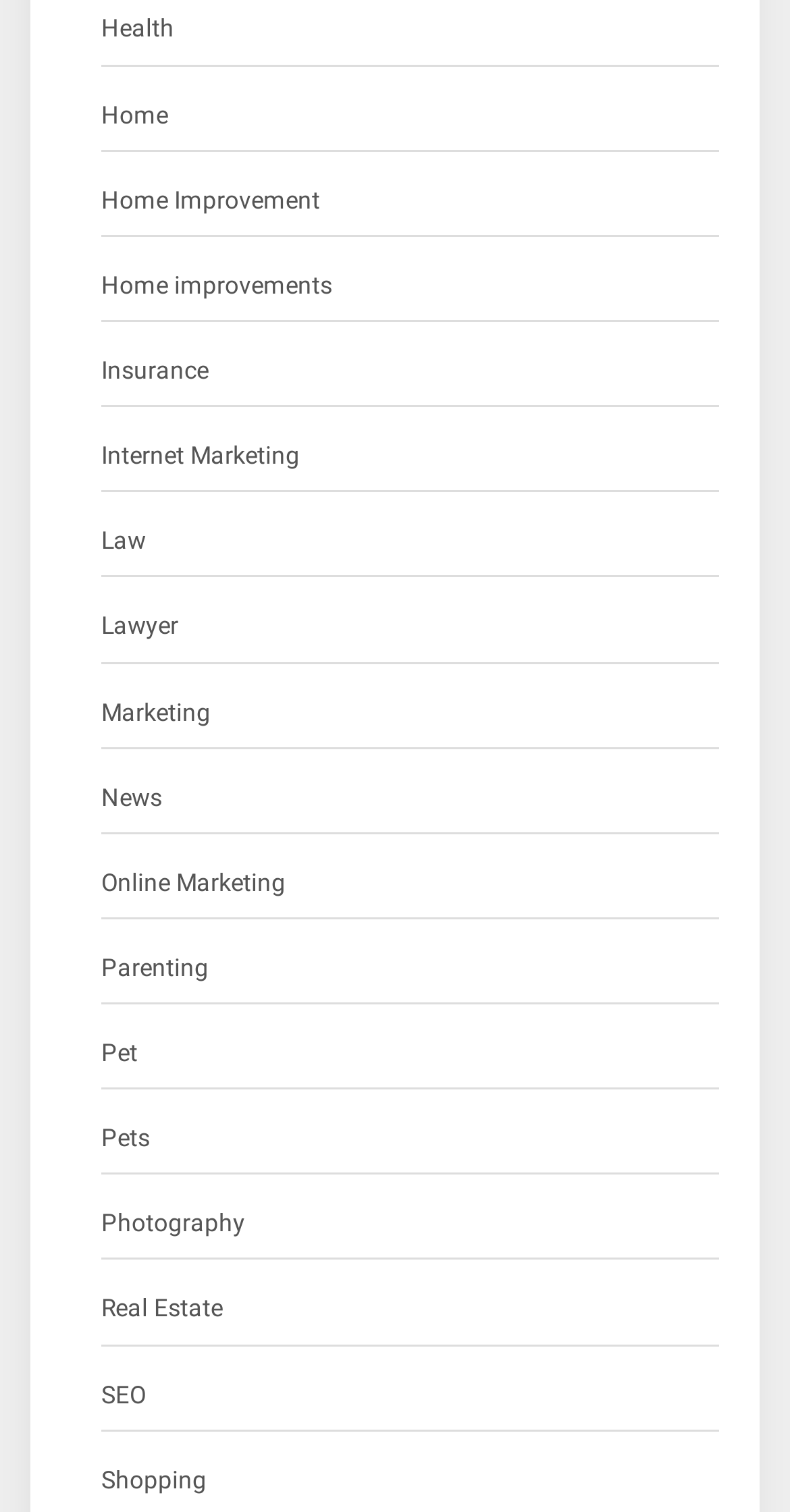How many categories are listed?
Refer to the image and provide a one-word or short phrase answer.

17